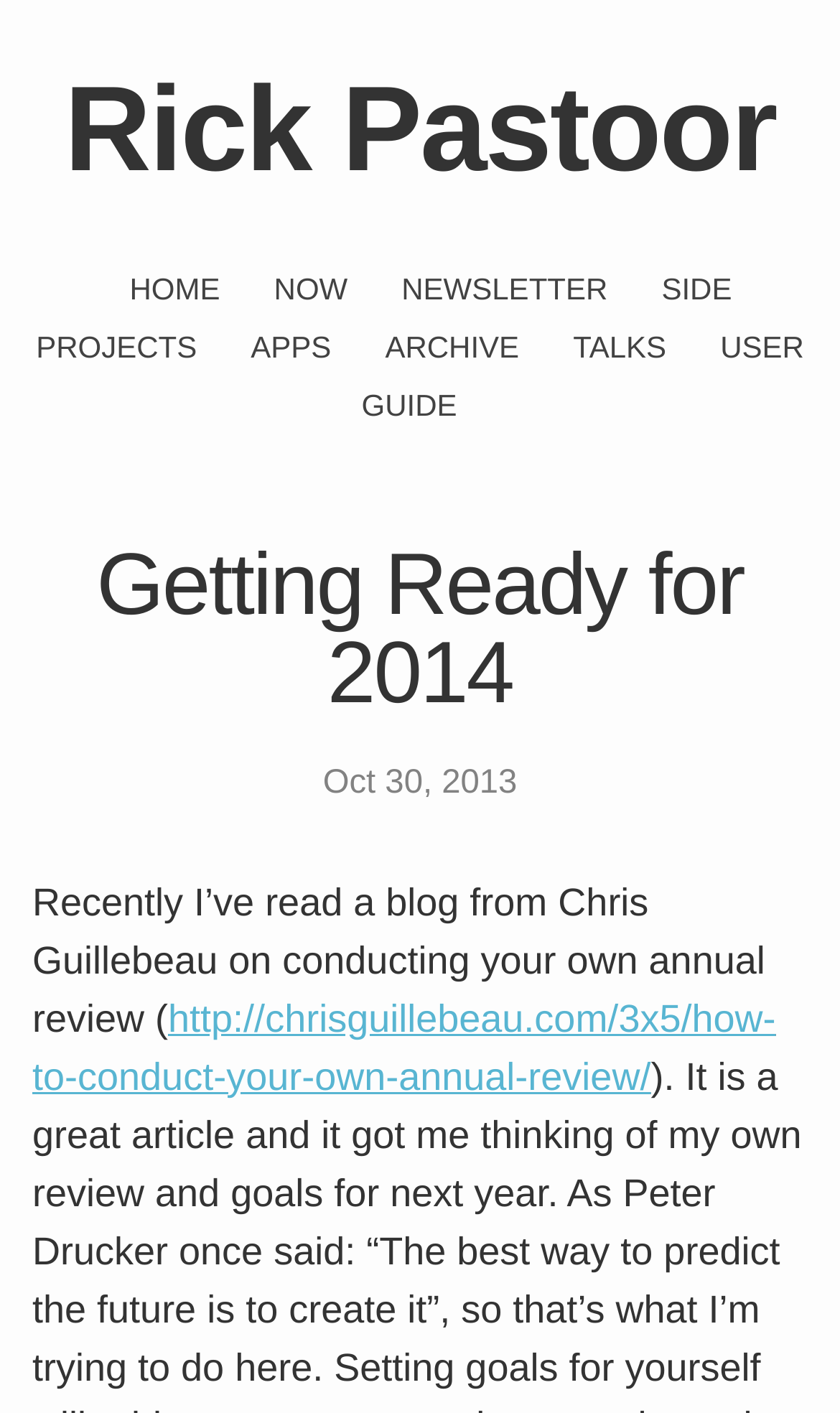How many paragraphs are in the blog post?
Based on the screenshot, answer the question with a single word or phrase.

2